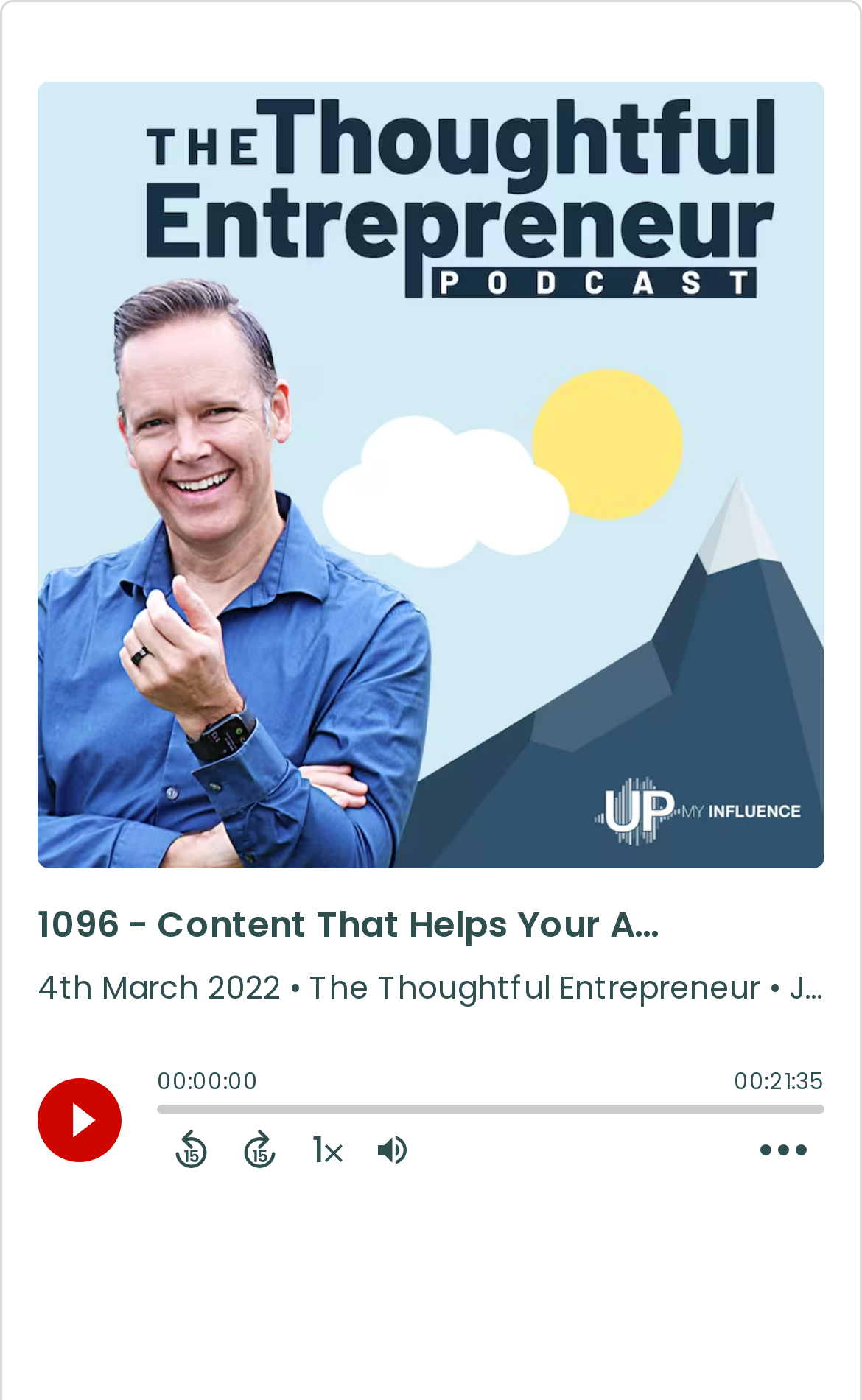Based on the image, give a detailed response to the question: What is the current timestamp?

The current timestamp is displayed on the webpage, and it is shown as '00:00:00' which indicates the starting point of the podcast or audio.